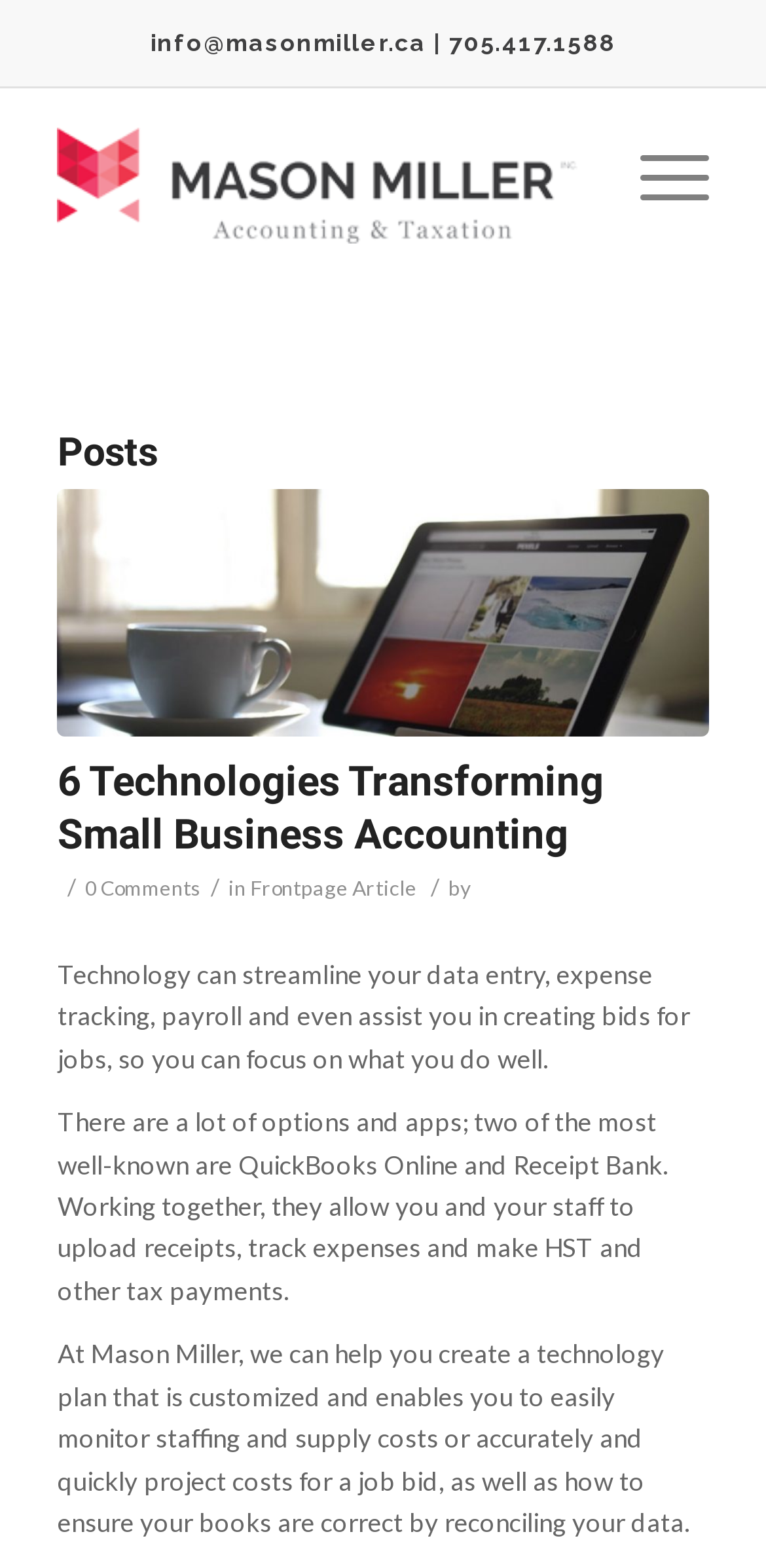For the element described, predict the bounding box coordinates as (top-left x, top-left y, bottom-right x, bottom-right y). All values should be between 0 and 1. Element description: Menu

[0.784, 0.063, 0.925, 0.163]